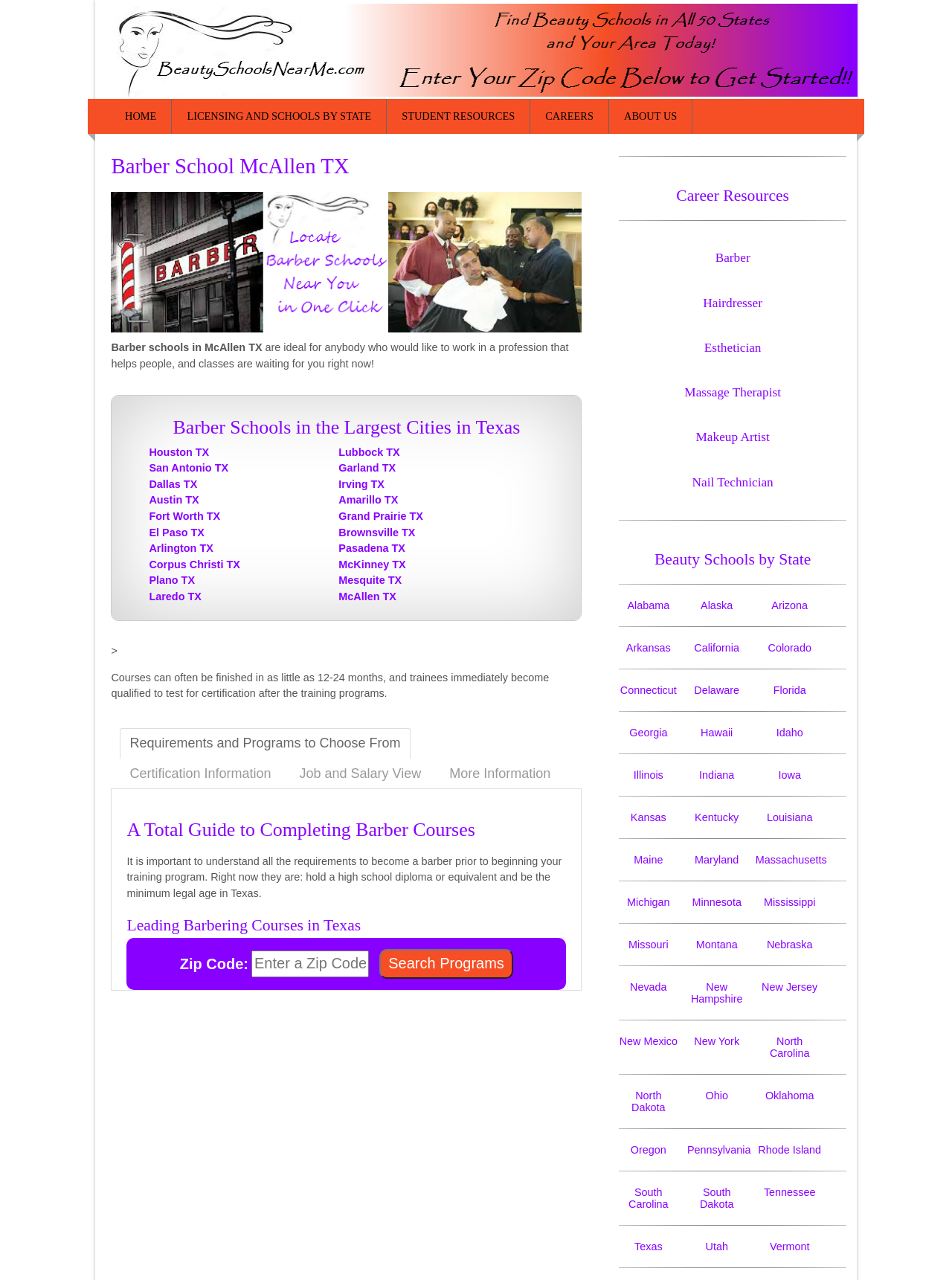Please find and generate the text of the main header of the webpage.

Barber School McAllen TX